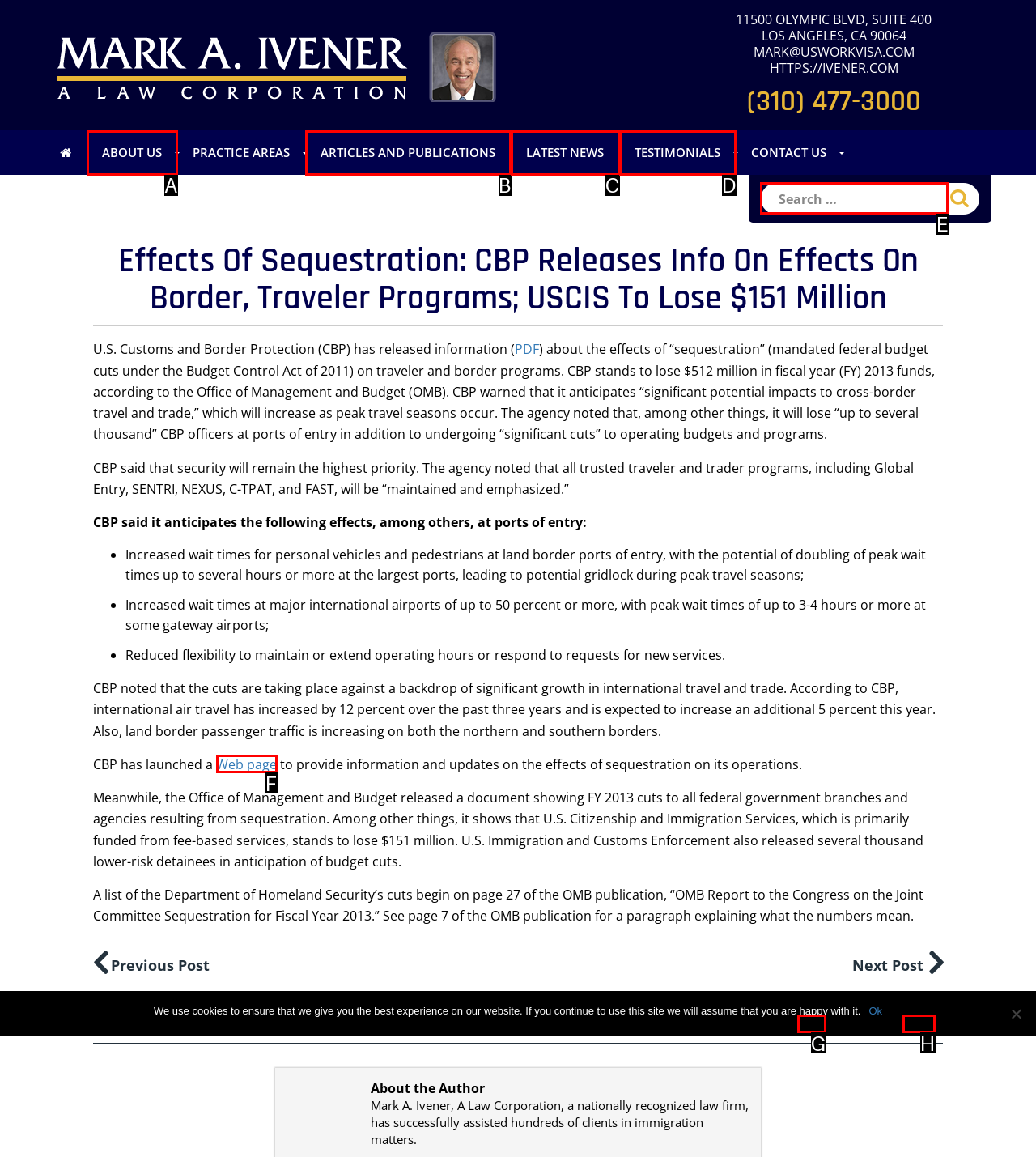What option should I click on to execute the task: Search for something? Give the letter from the available choices.

E